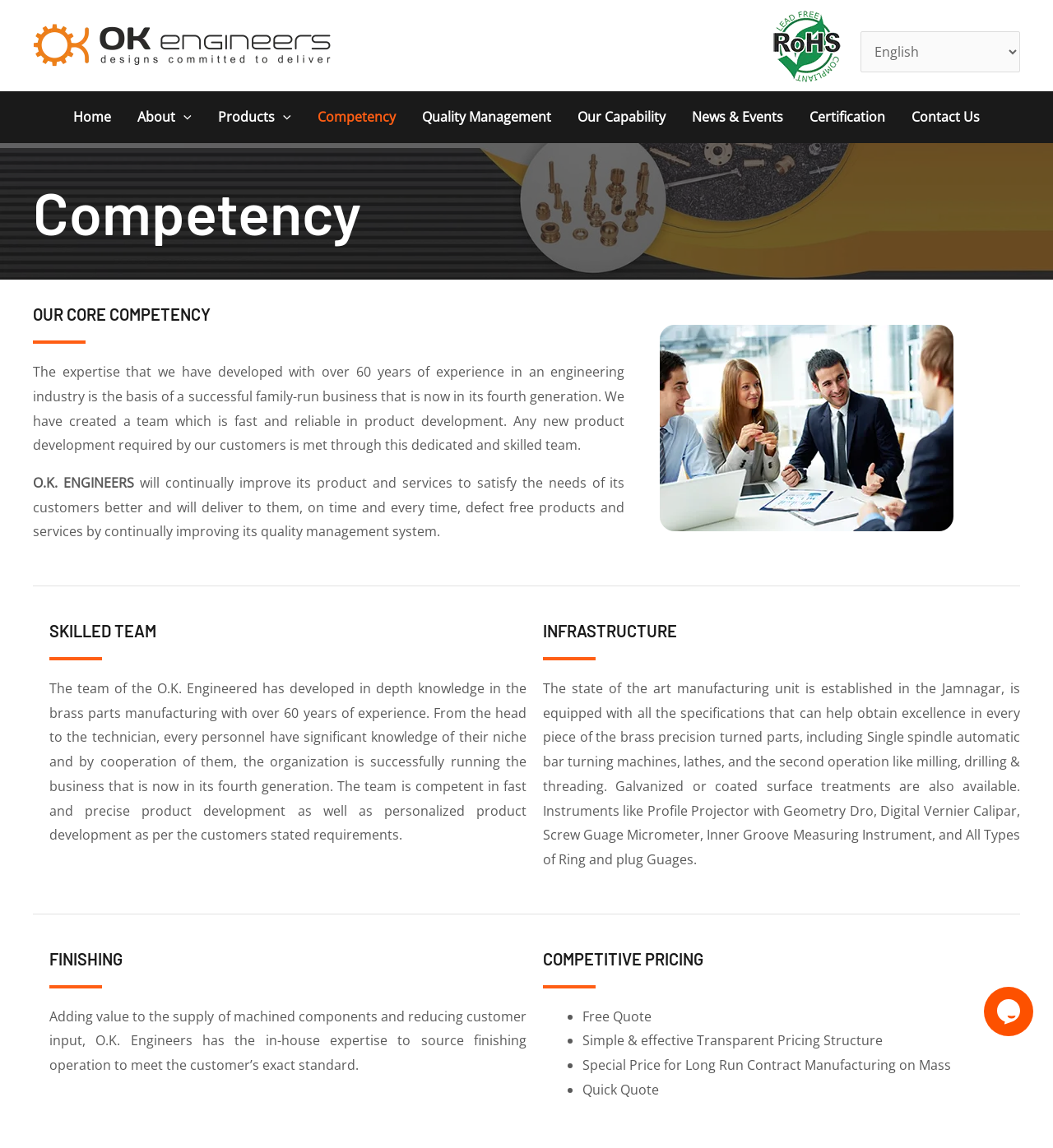What is the company's approach to product development?
Using the image, provide a detailed and thorough answer to the question.

According to the webpage, the company has created a team that is fast and reliable in product development, and any new product development required by customers is met through this dedicated and skilled team.